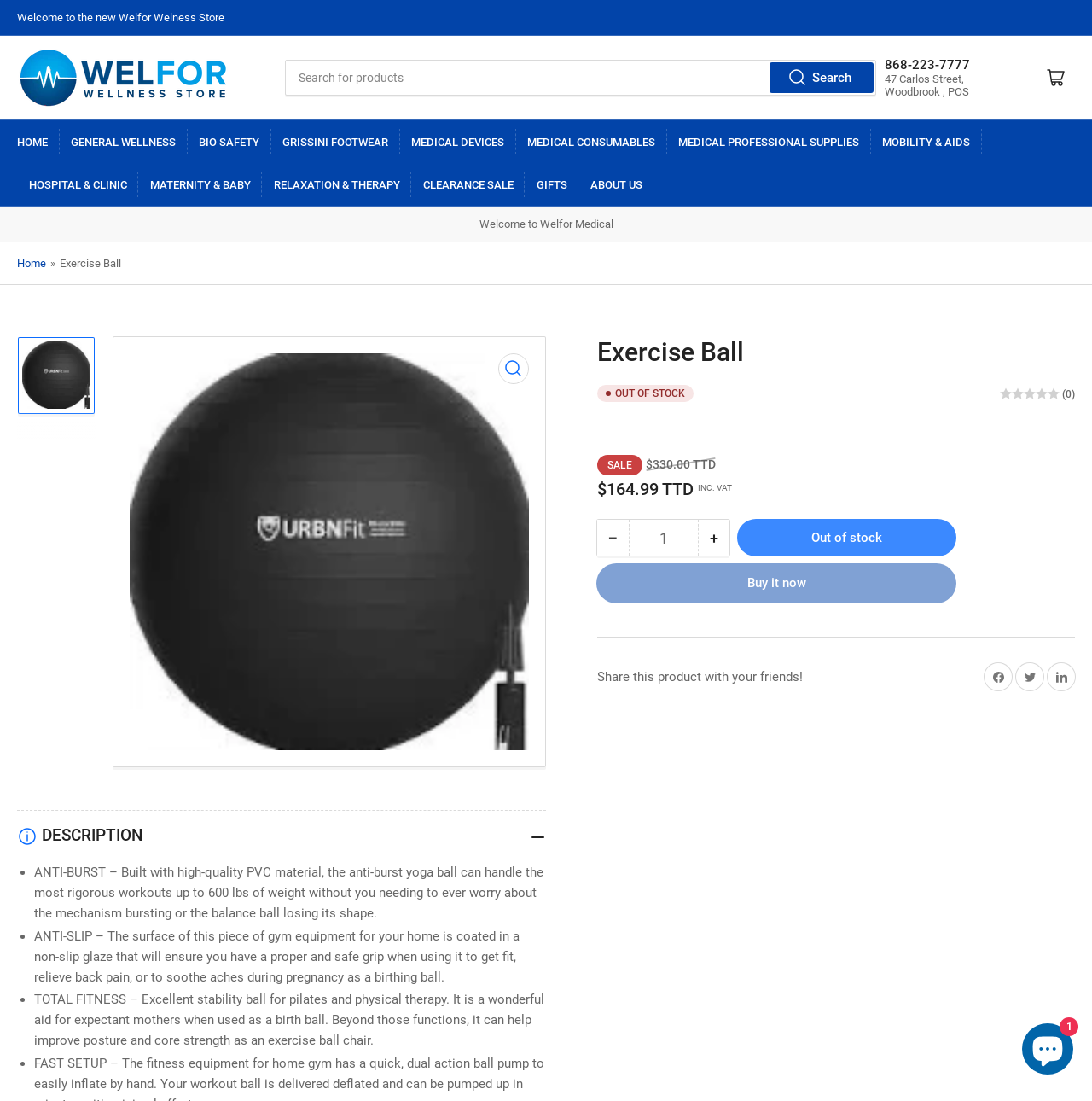Identify the bounding box coordinates of the clickable region required to complete the instruction: "Search for products". The coordinates should be given as four float numbers within the range of 0 and 1, i.e., [left, top, right, bottom].

[0.261, 0.07, 0.802, 0.102]